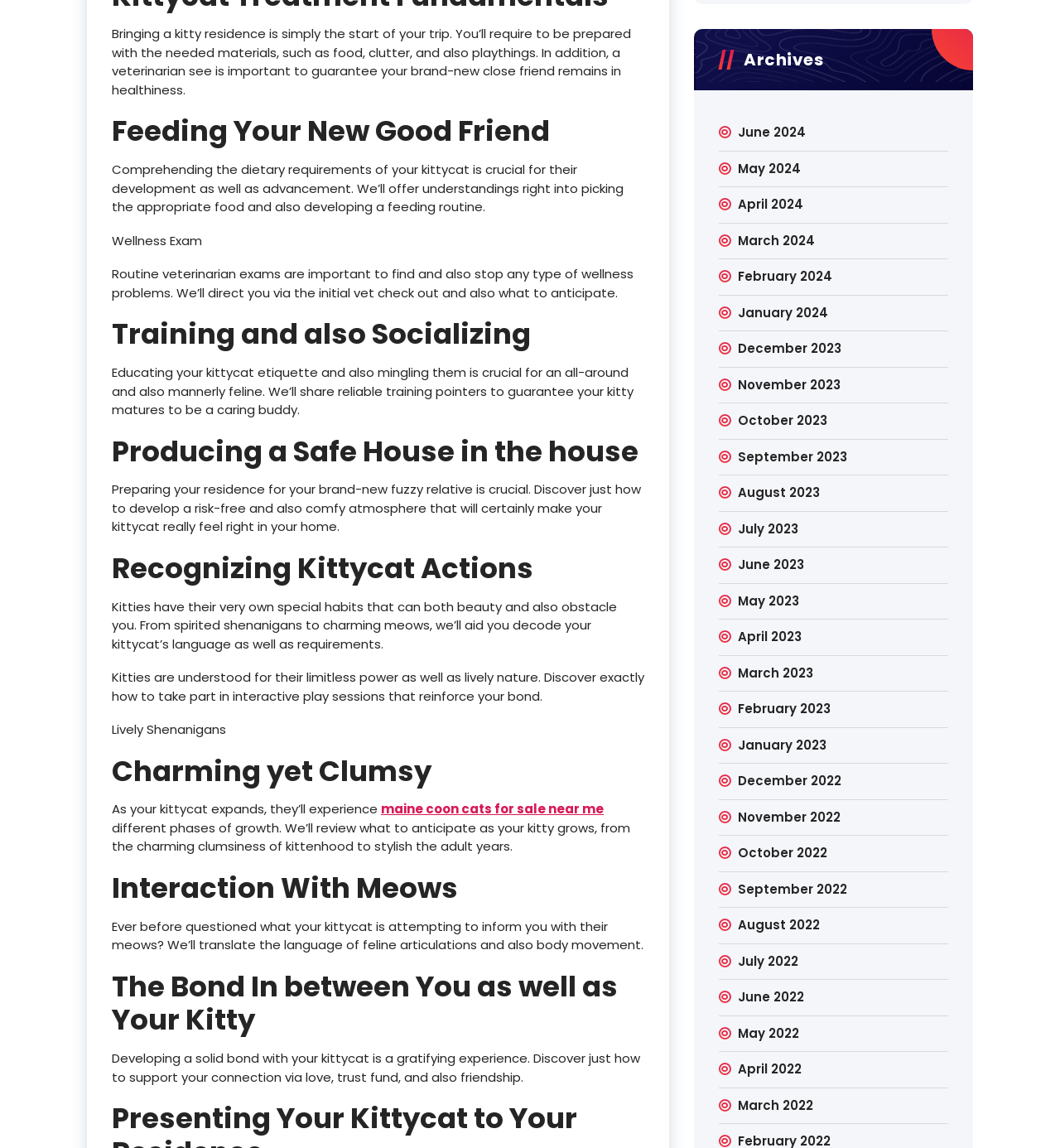Could you indicate the bounding box coordinates of the region to click in order to complete this instruction: "Explore 'Archives'".

[0.655, 0.025, 0.918, 0.079]